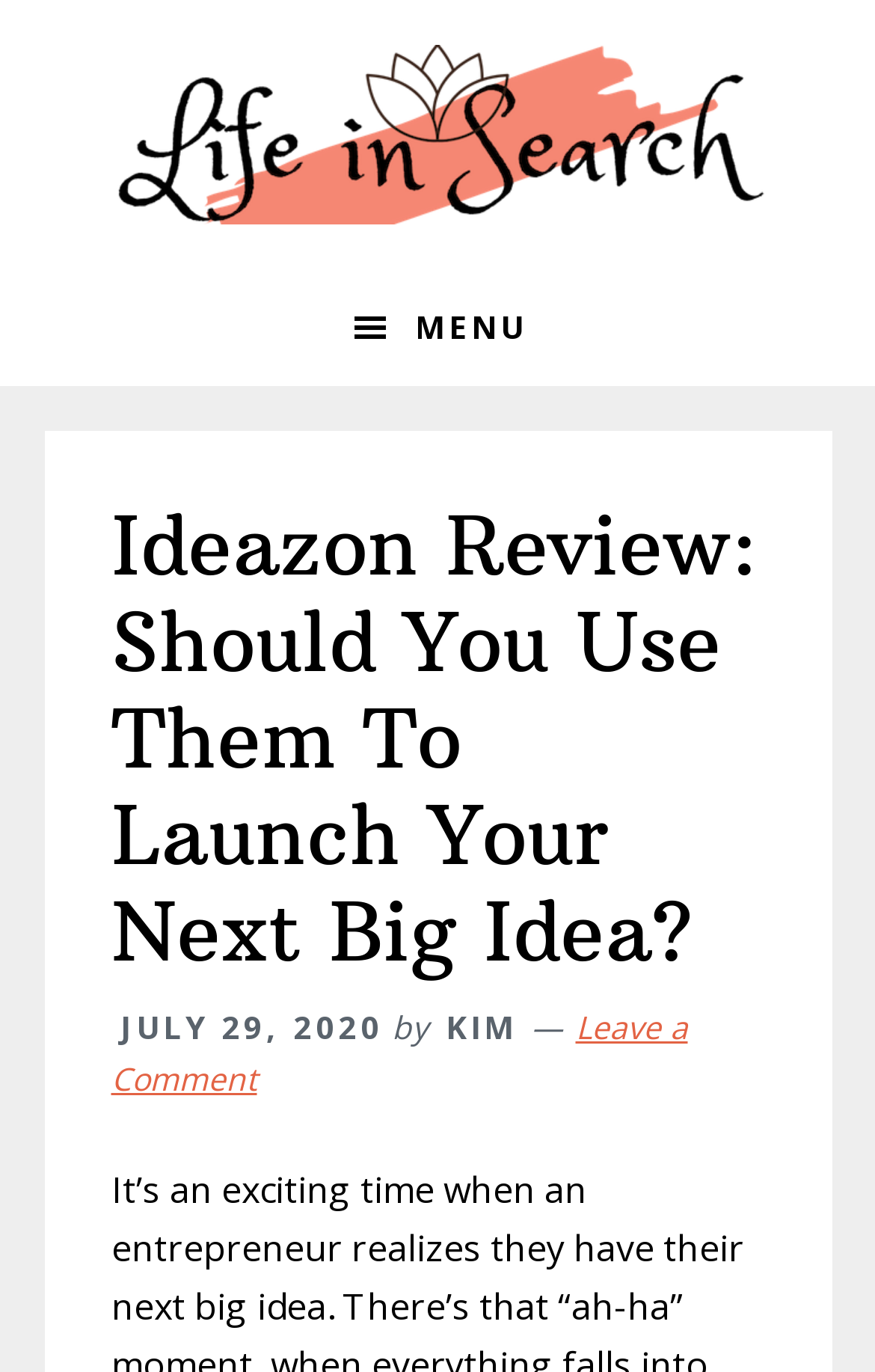What is the name of the website or blog?
Look at the image and respond with a single word or a short phrase.

Life in Search